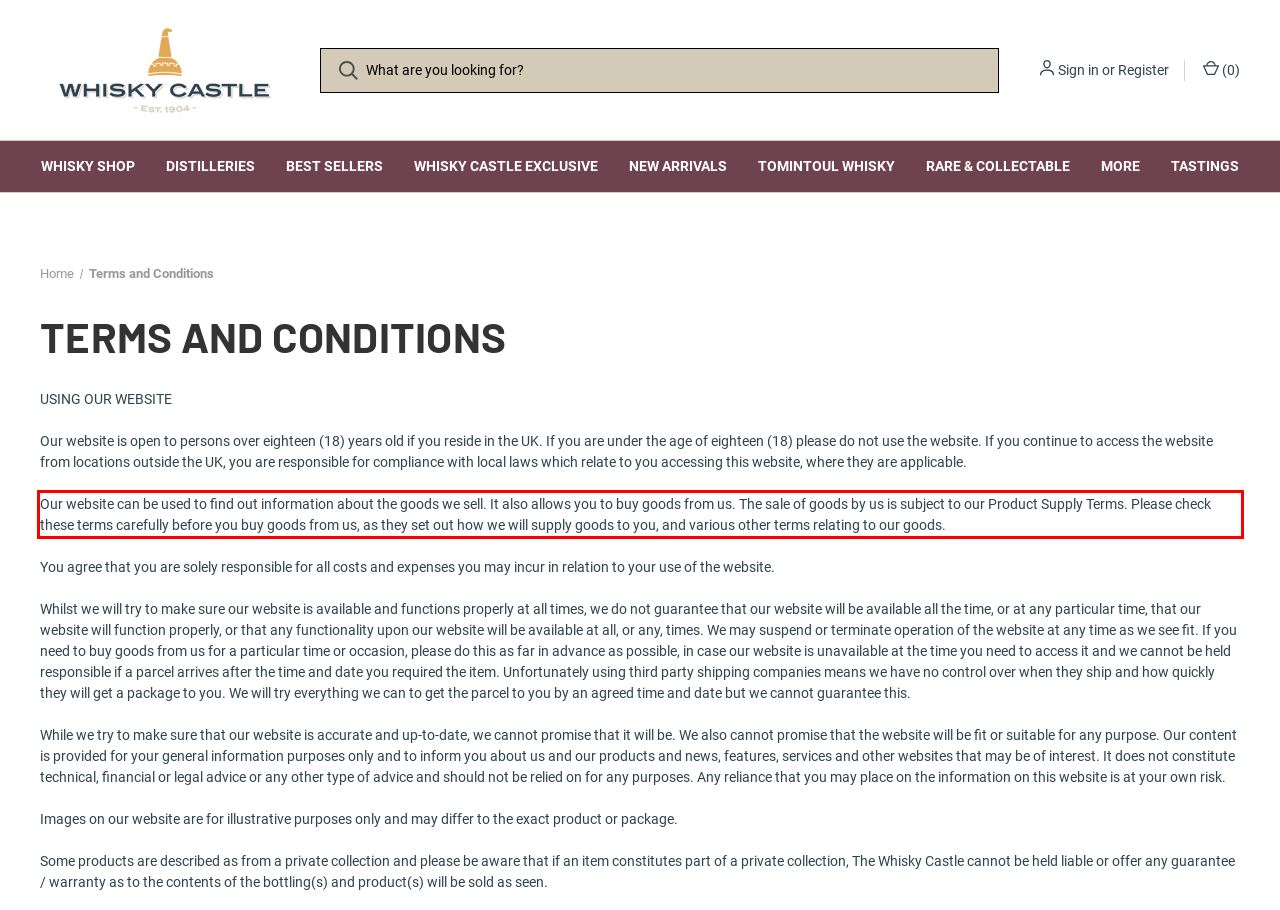You have a screenshot of a webpage, and there is a red bounding box around a UI element. Utilize OCR to extract the text within this red bounding box.

Our website can be used to find out information about the goods we sell. It also allows you to buy goods from us. The sale of goods by us is subject to our Product Supply Terms. Please check these terms carefully before you buy goods from us, as they set out how we will supply goods to you, and various other terms relating to our goods.